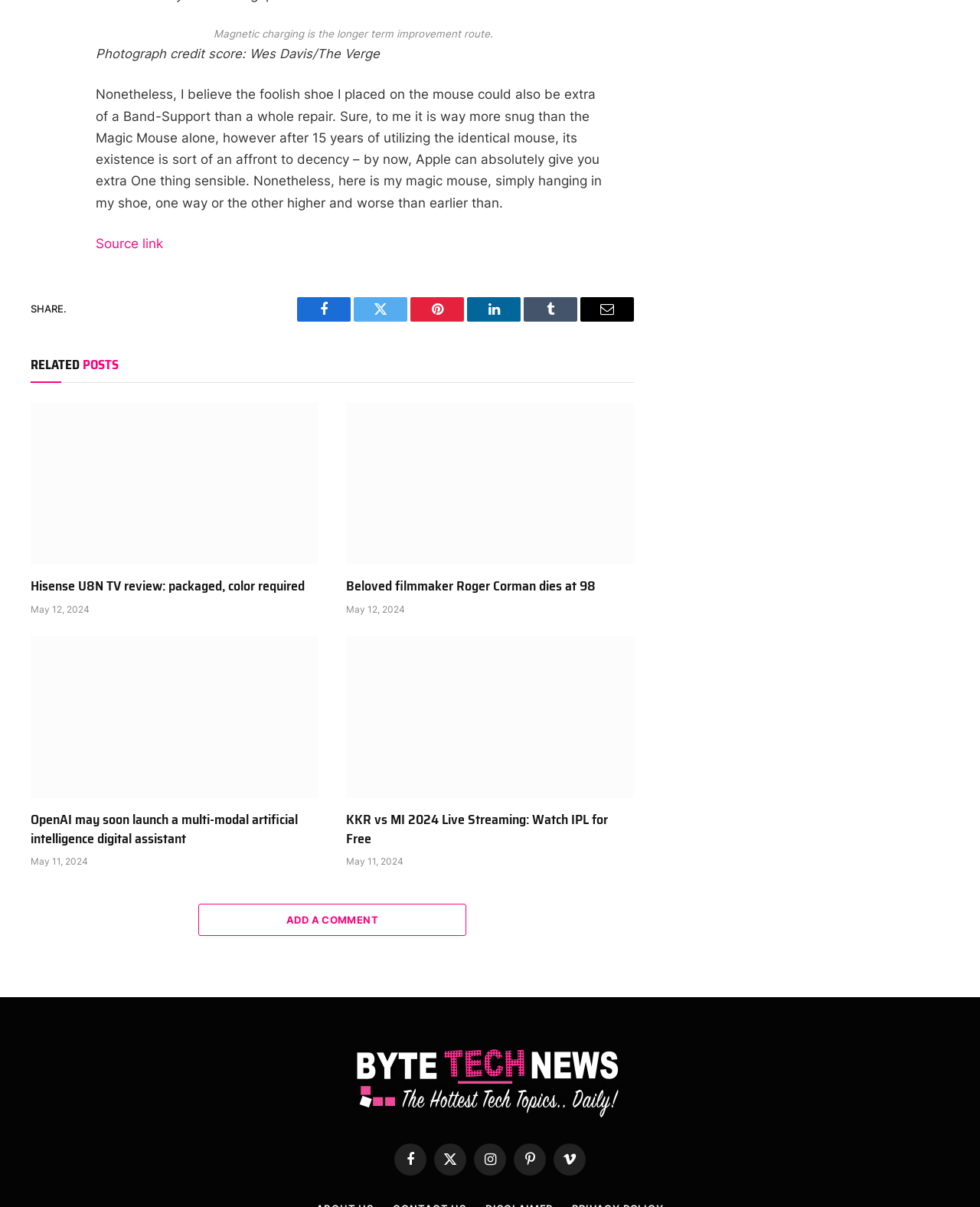What is the date of the first related post?
Look at the screenshot and give a one-word or phrase answer.

May 12, 2024